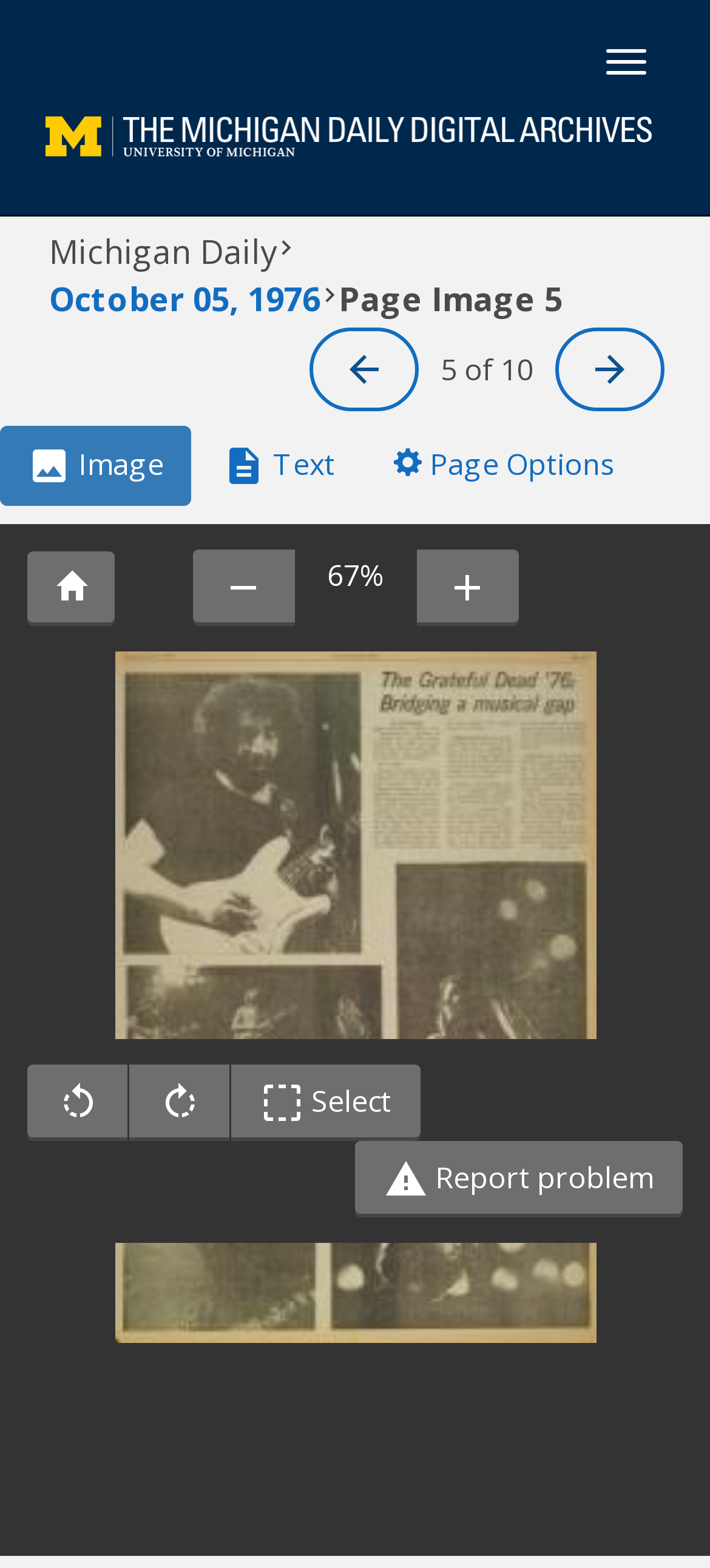Using the information in the image, could you please answer the following question in detail:
What is the zoom level of the image?

The zoom level of the image can be determined by looking at the static text '67%' which indicates the current zoom level of the image.